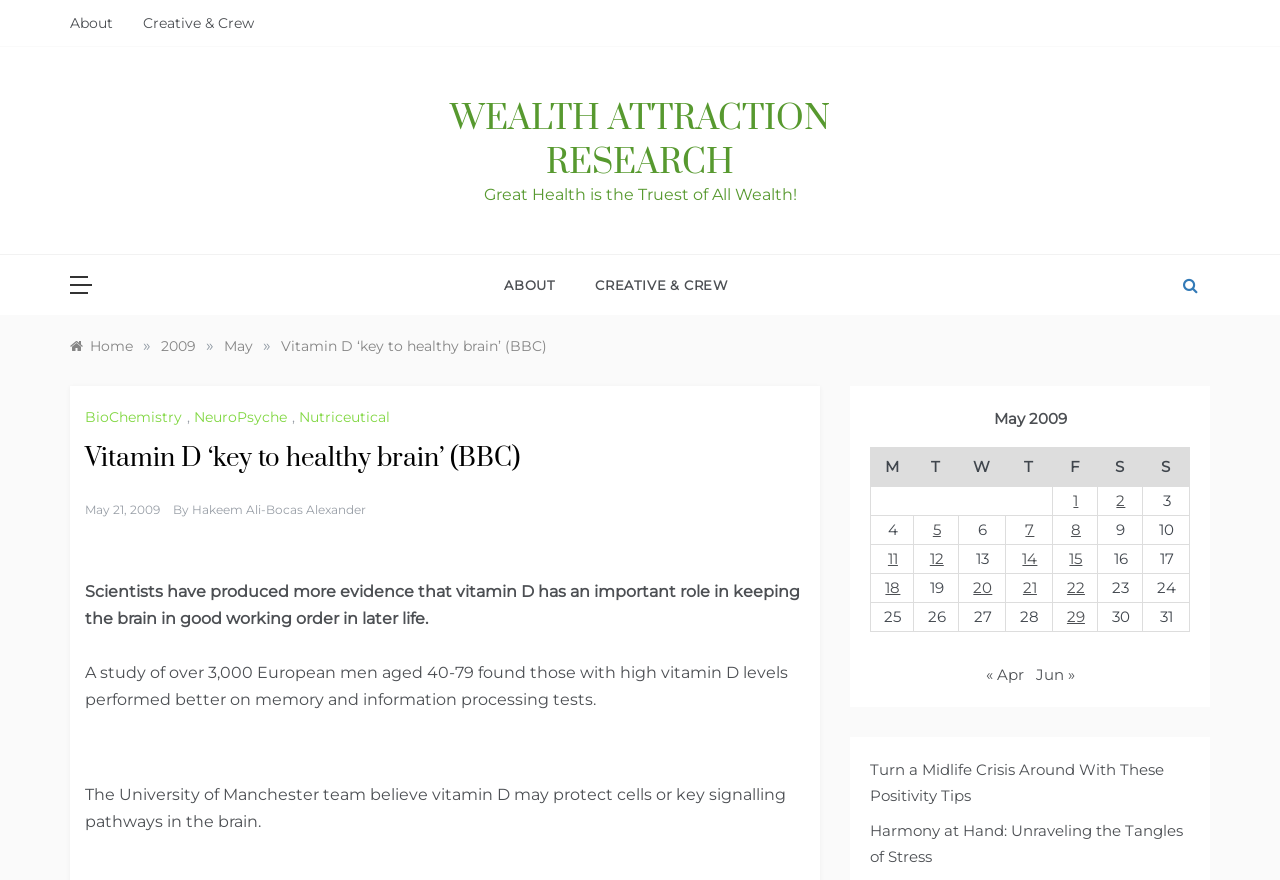What is the title of the webpage?
Using the visual information, answer the question in a single word or phrase.

Vitamin D ‘key to healthy brain’ (BBC) – Wealth Attraction Research